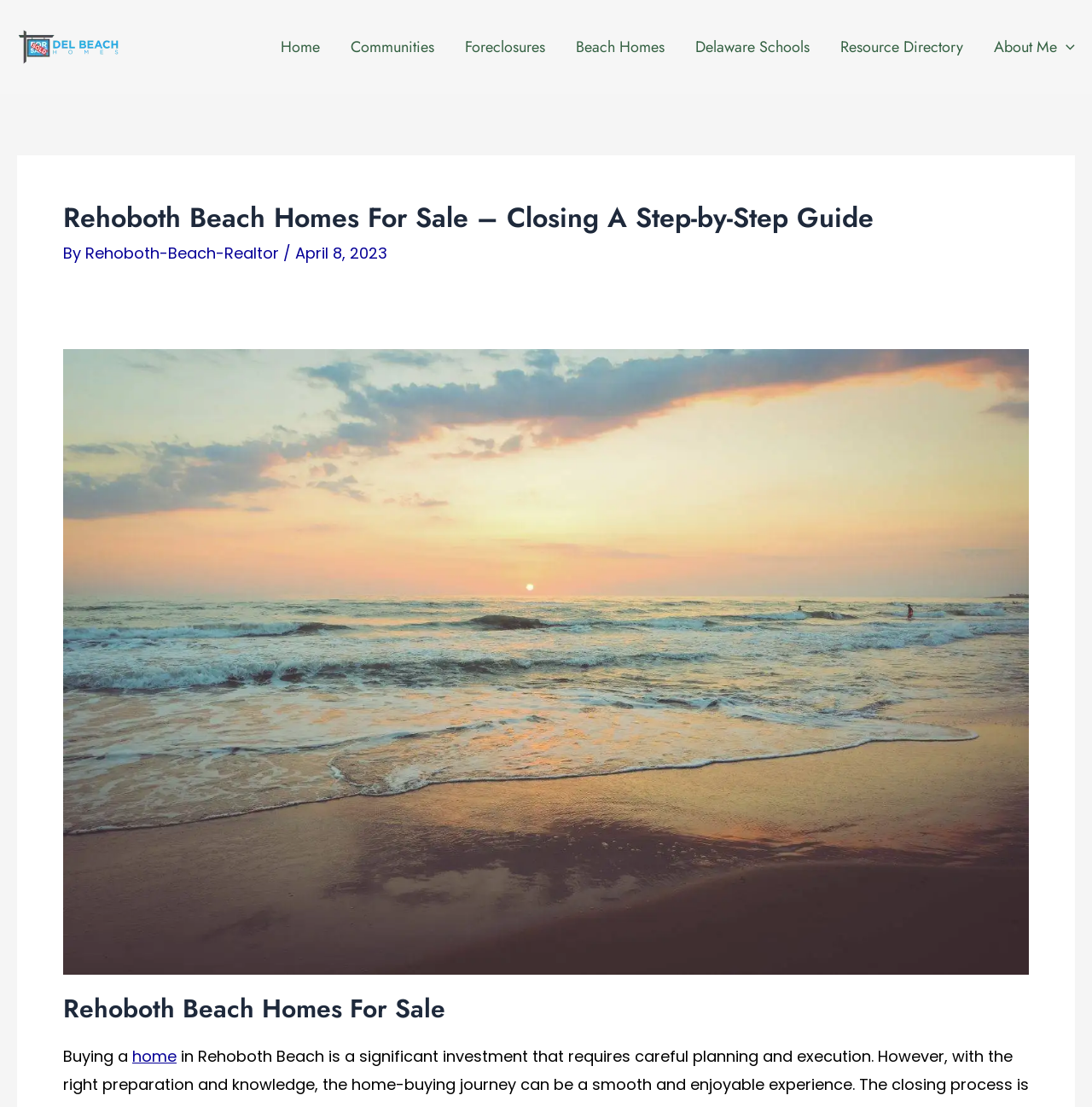Specify the bounding box coordinates of the element's region that should be clicked to achieve the following instruction: "Click on the 'Beach Homes' link". The bounding box coordinates consist of four float numbers between 0 and 1, in the format [left, top, right, bottom].

[0.513, 0.0, 0.623, 0.085]